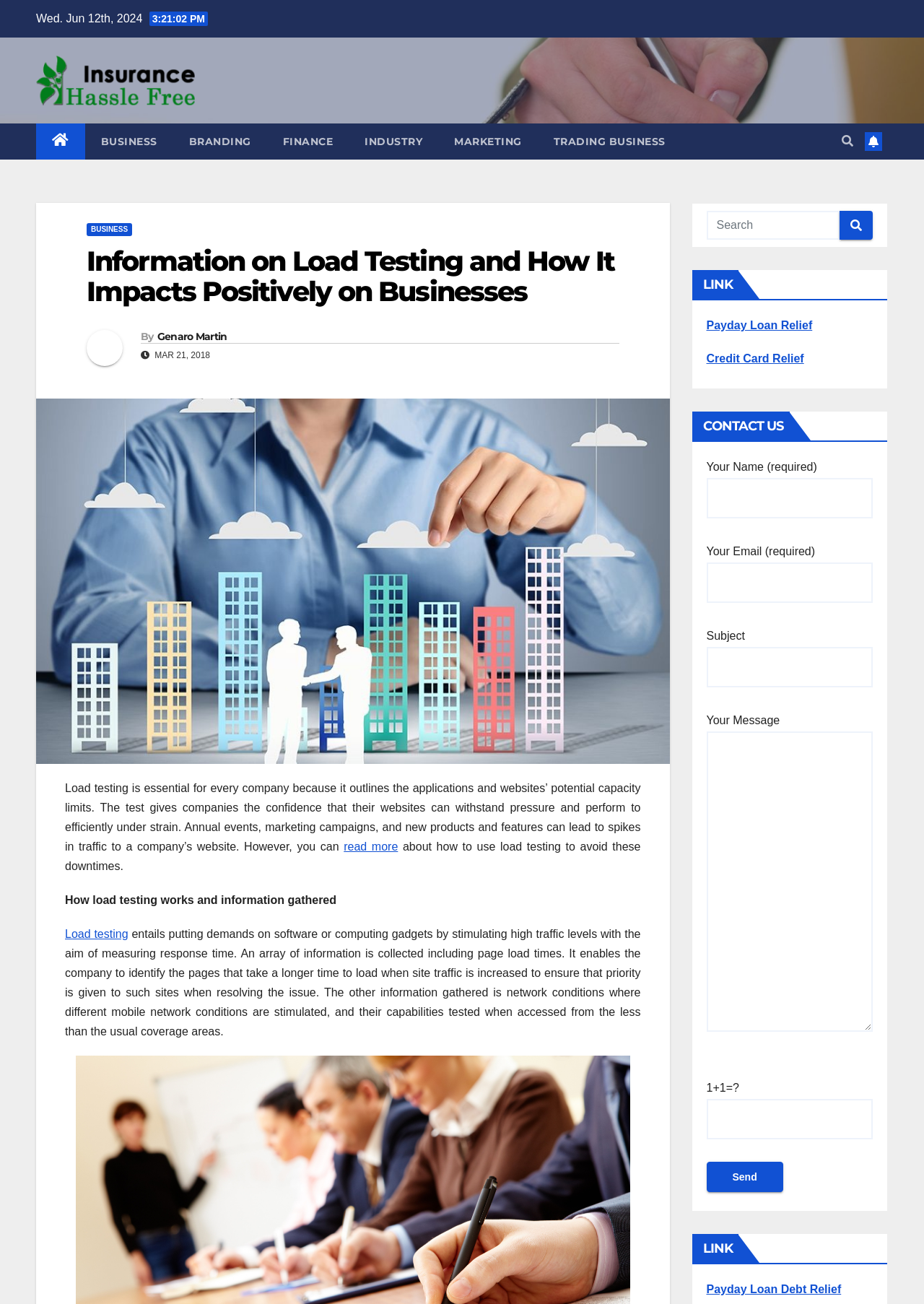Identify the bounding box for the given UI element using the description provided. Coordinates should be in the format (top-left x, top-left y, bottom-right x, bottom-right y) and must be between 0 and 1. Here is the description: Industry

[0.377, 0.095, 0.474, 0.122]